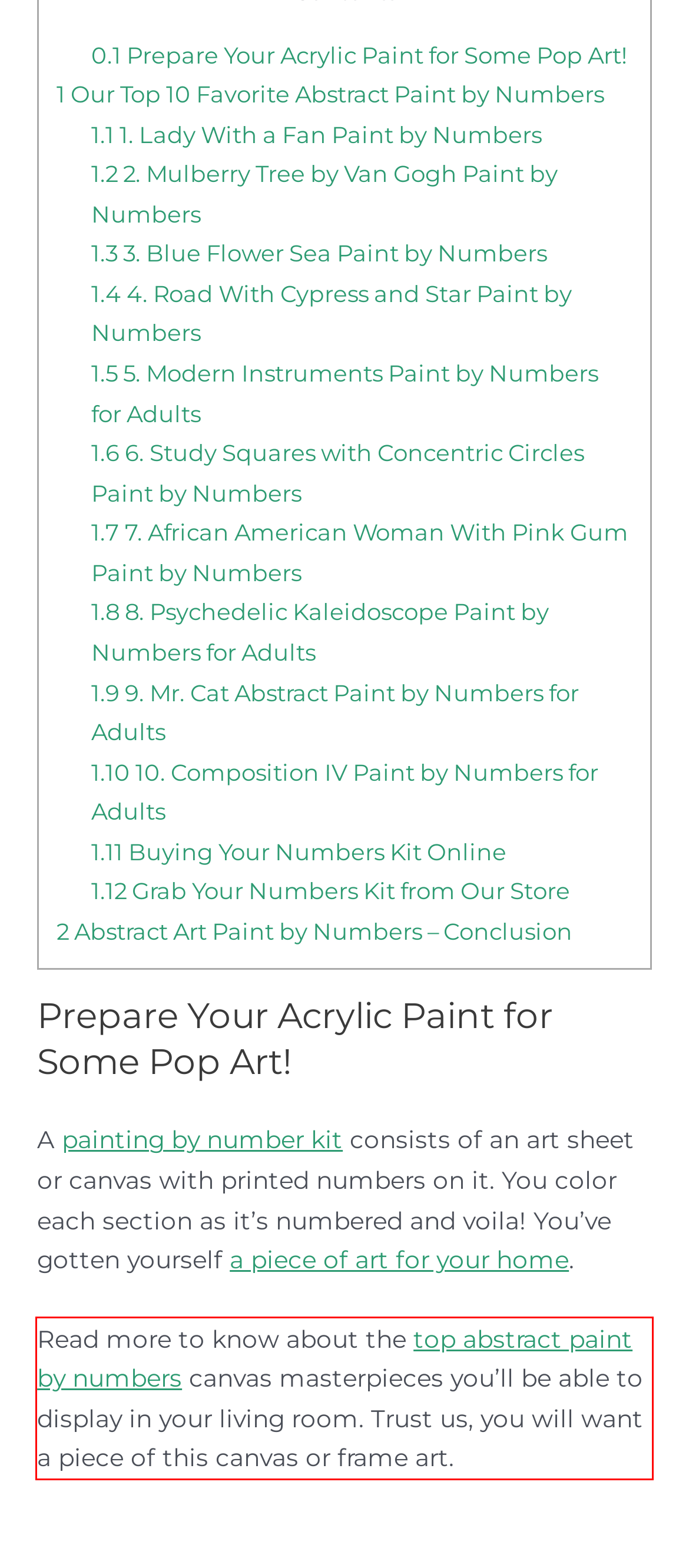You have a screenshot with a red rectangle around a UI element. Recognize and extract the text within this red bounding box using OCR.

Read more to know about the top abstract paint by numbers canvas masterpieces you’ll be able to display in your living room. Trust us, you will want a piece of this canvas or frame art.